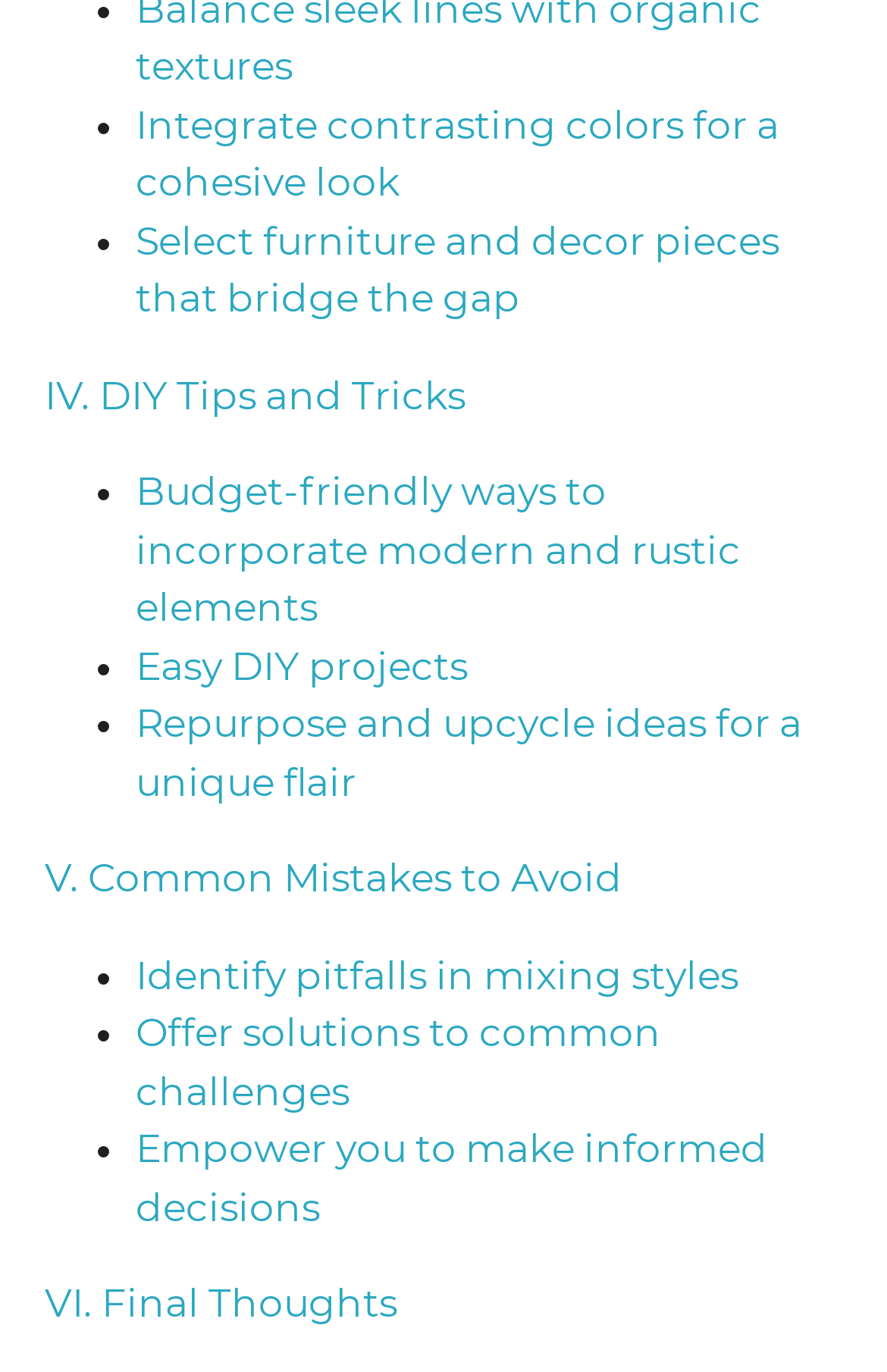Give a one-word or phrase response to the following question: What is the first DIY tip mentioned?

Integrate contrasting colors